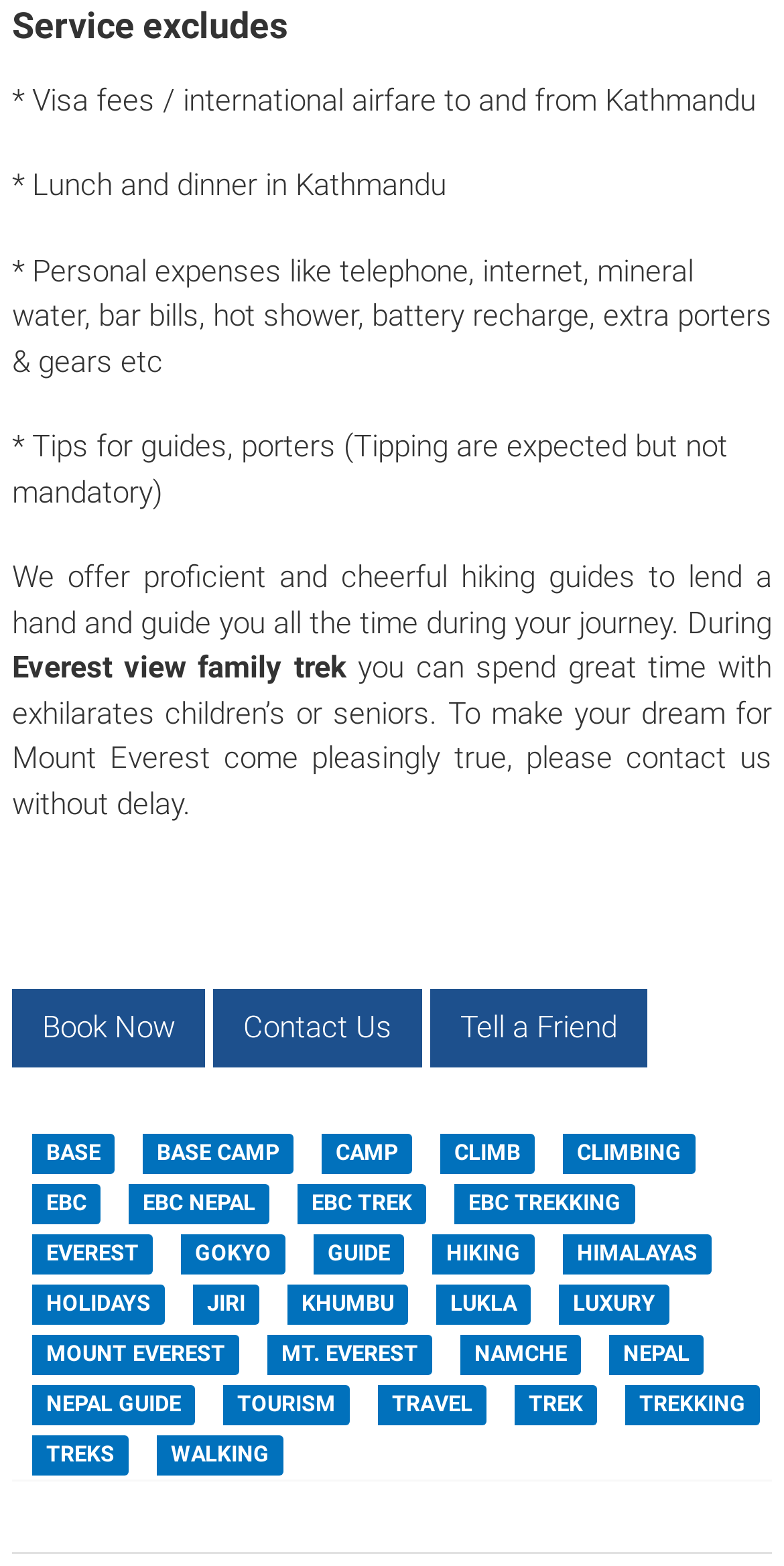Please specify the bounding box coordinates in the format (top-left x, top-left y, bottom-right x, bottom-right y), with values ranging from 0 to 1. Identify the bounding box for the UI component described as follows: Tell a Friend

[0.548, 0.632, 0.825, 0.682]